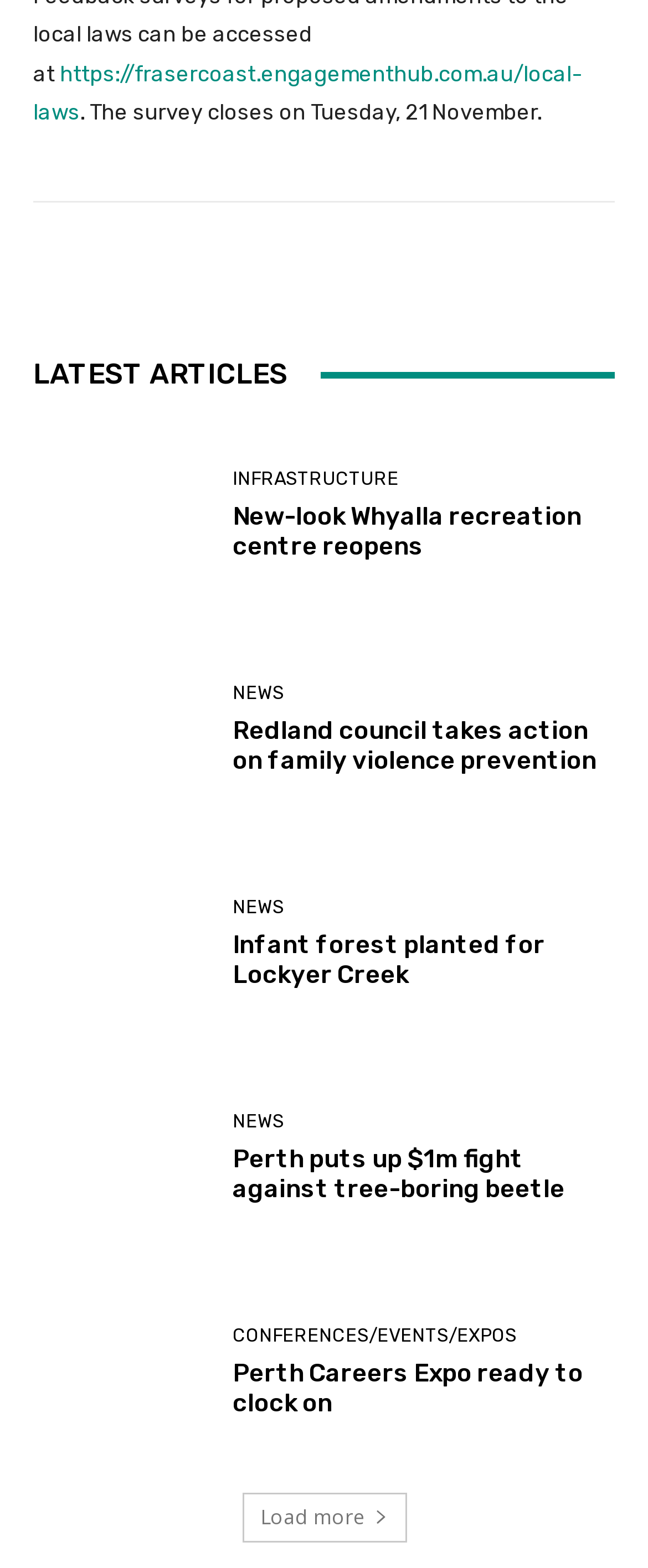Given the element description, predict the bounding box coordinates in the format (top-left x, top-left y, bottom-right x, bottom-right y). Make sure all values are between 0 and 1. Here is the element description: Conferences/Events/Expos

[0.359, 0.846, 0.797, 0.858]